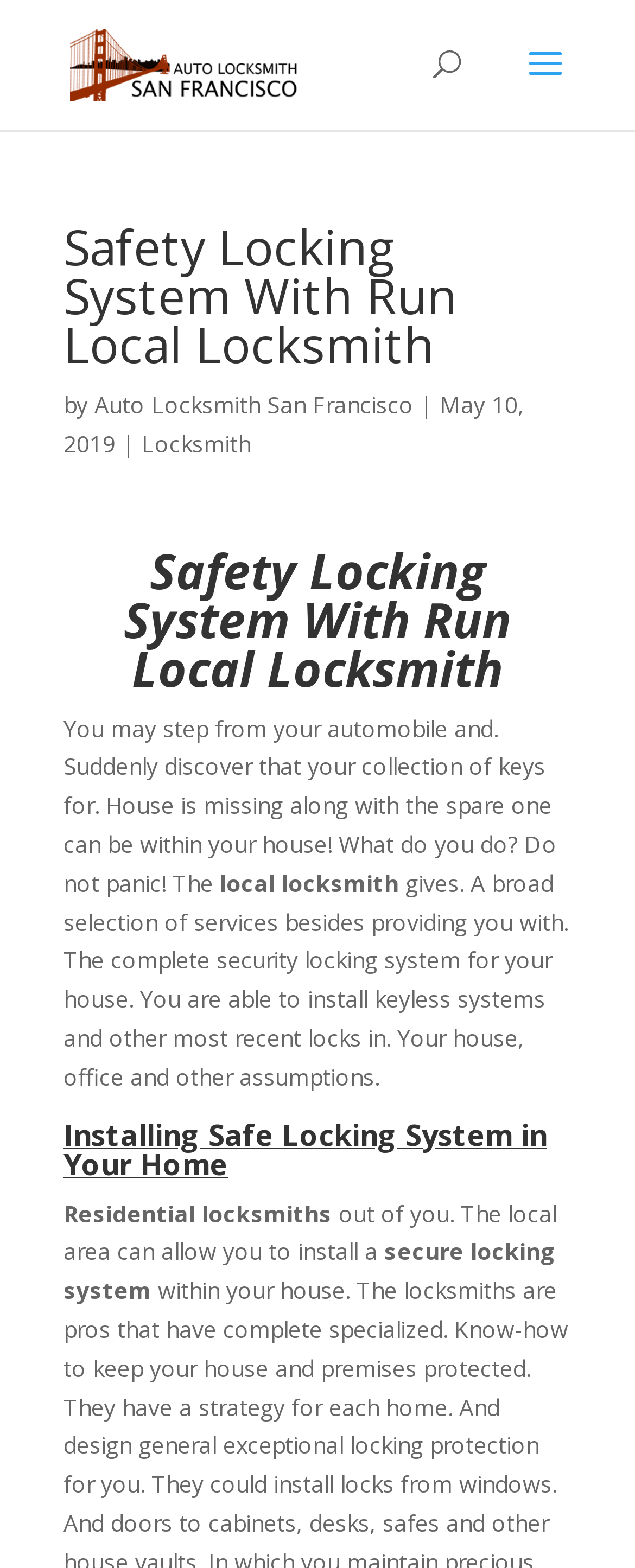Using the information in the image, could you please answer the following question in detail:
What type of locksmiths are mentioned?

The webpage mentions residential locksmiths, who are locksmiths that specialize in providing services to residential areas, such as installing secure locking systems in homes.